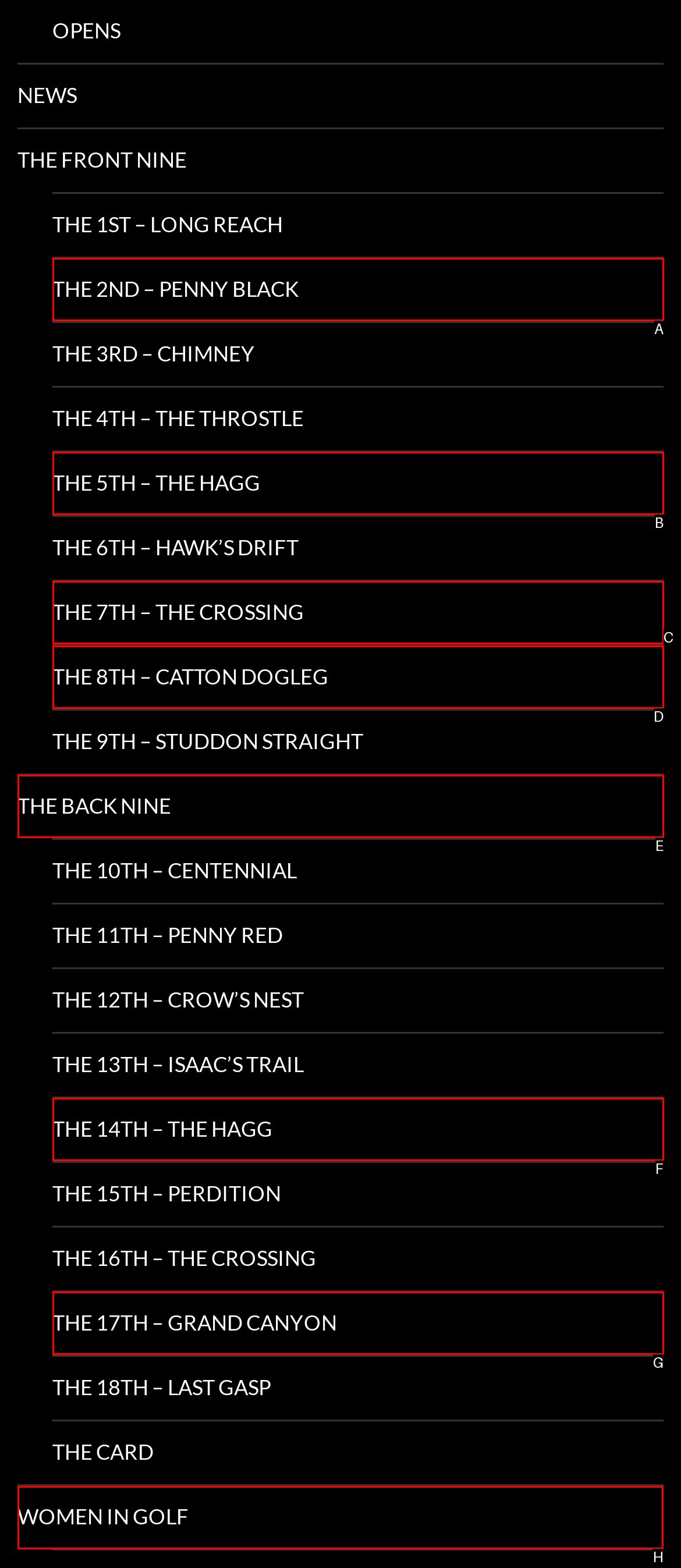To achieve the task: Read about WOMEN IN GOLF, which HTML element do you need to click?
Respond with the letter of the correct option from the given choices.

H